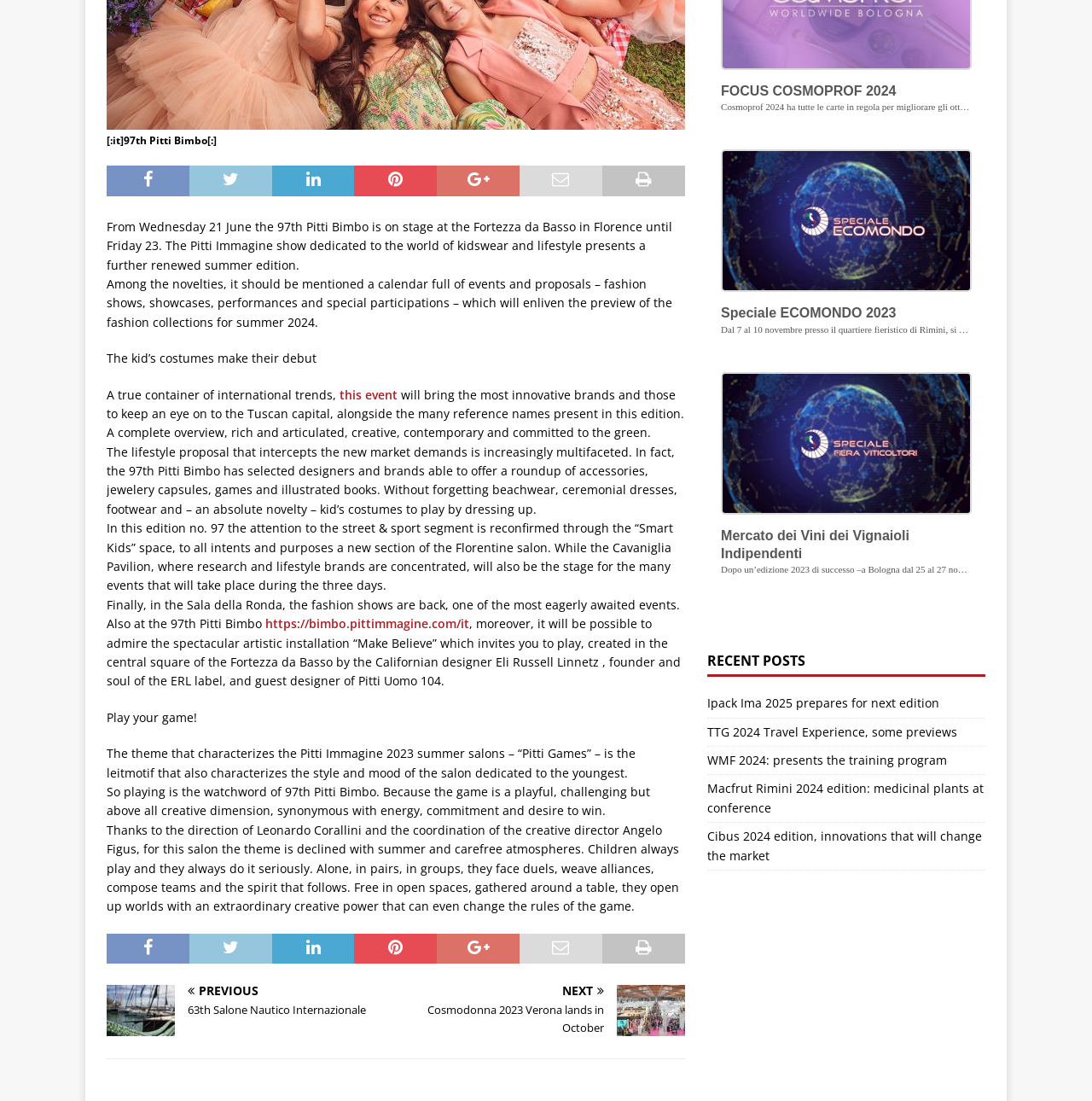Bounding box coordinates are specified in the format (top-left x, top-left y, bottom-right x, bottom-right y). All values are floating point numbers bounded between 0 and 1. Please provide the bounding box coordinate of the region this sentence describes: https://bimbo.pittimmagine.com/it

[0.24, 0.559, 0.43, 0.574]